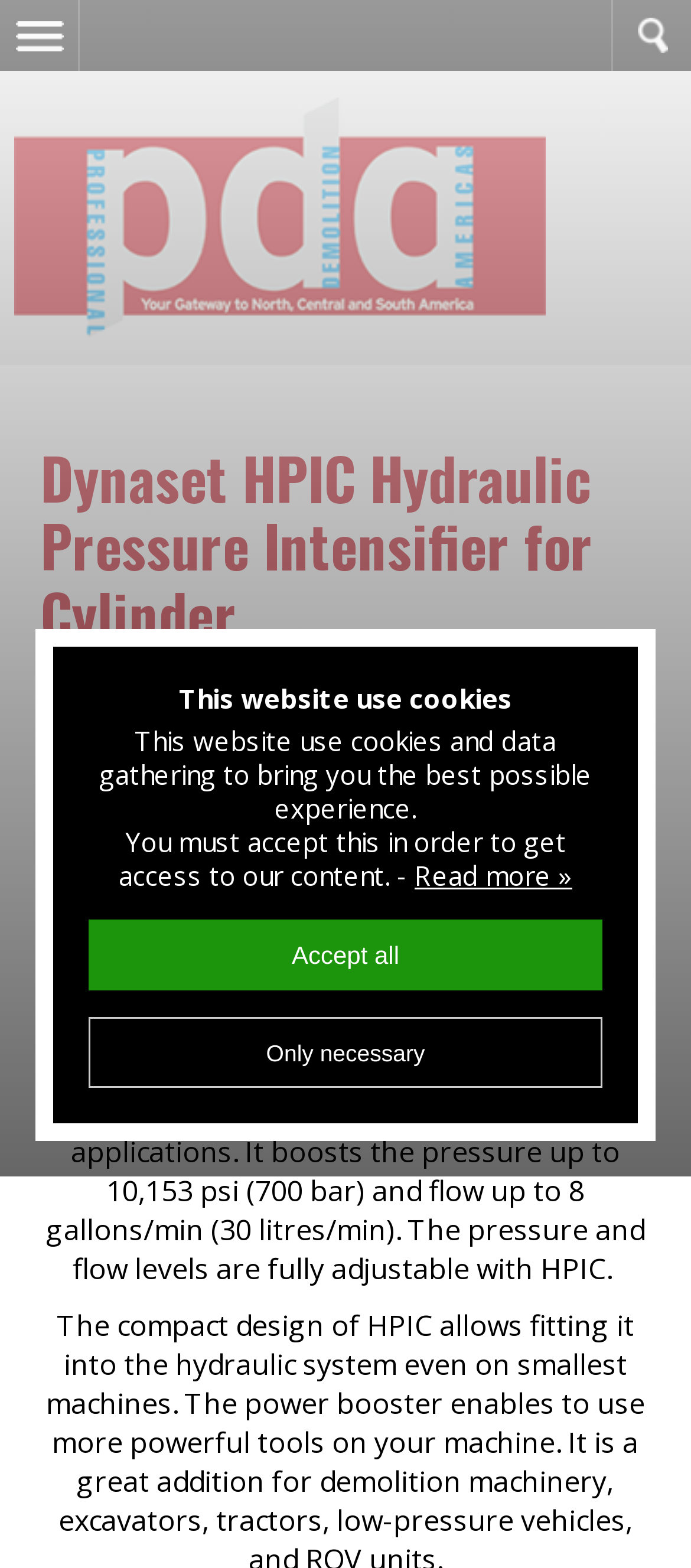Generate a thorough explanation of the webpage's elements.

The webpage is about Dynaset HPIC Hydraulic Pressure Intensifier for Cylinder, which is a compact and powerful unit for boosting hydraulic pressure in any hydraulic system. 

At the top left corner, there is a link to the main menu. Next to it, on the top center, is a link to "PD Americas" accompanied by an image with the same name. 

Below the image, there is a heading that displays the title of the webpage. Underneath the heading, there is a publication date "17/6, 2019". 

The main content of the webpage is divided into two paragraphs. The first paragraph explains the function of HPIC, which is to increase the power of hydraulic cylinders by boosting hydraulic pressure. The second paragraph provides more details about HPIC, including its ability to increase pressure up to 10,153 psi and flow up to 8 gallons/min, and that the pressure and flow levels are fully adjustable.

At the bottom of the webpage, there is a notification about the website using cookies and data gathering. This notification is accompanied by three options: "Read more »", "Accept all", and "Only necessary".